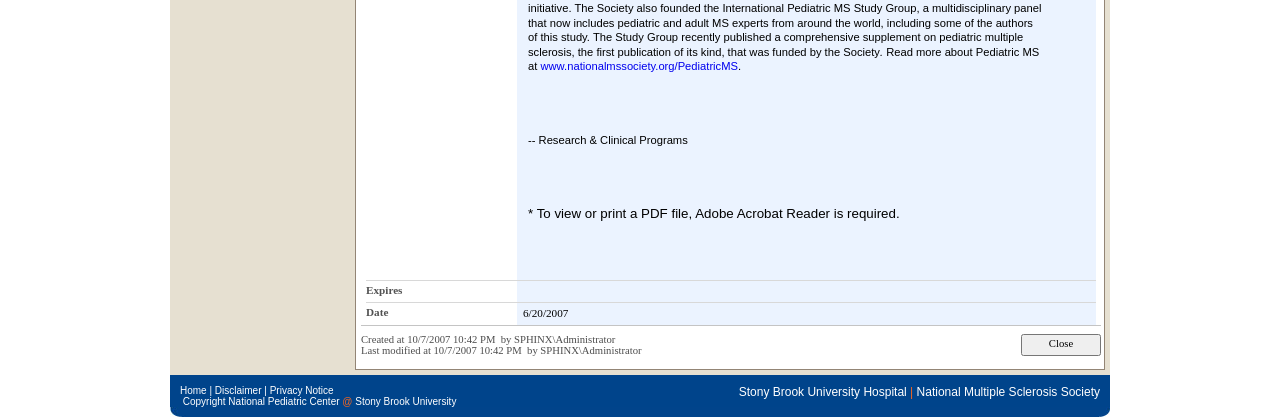Who created the webpage?
Please utilize the information in the image to give a detailed response to the question.

The creator of the webpage is mentioned as 'SPHINX\Administrator' in the LayoutTableCell, which provides information about the creation and modification of the webpage.